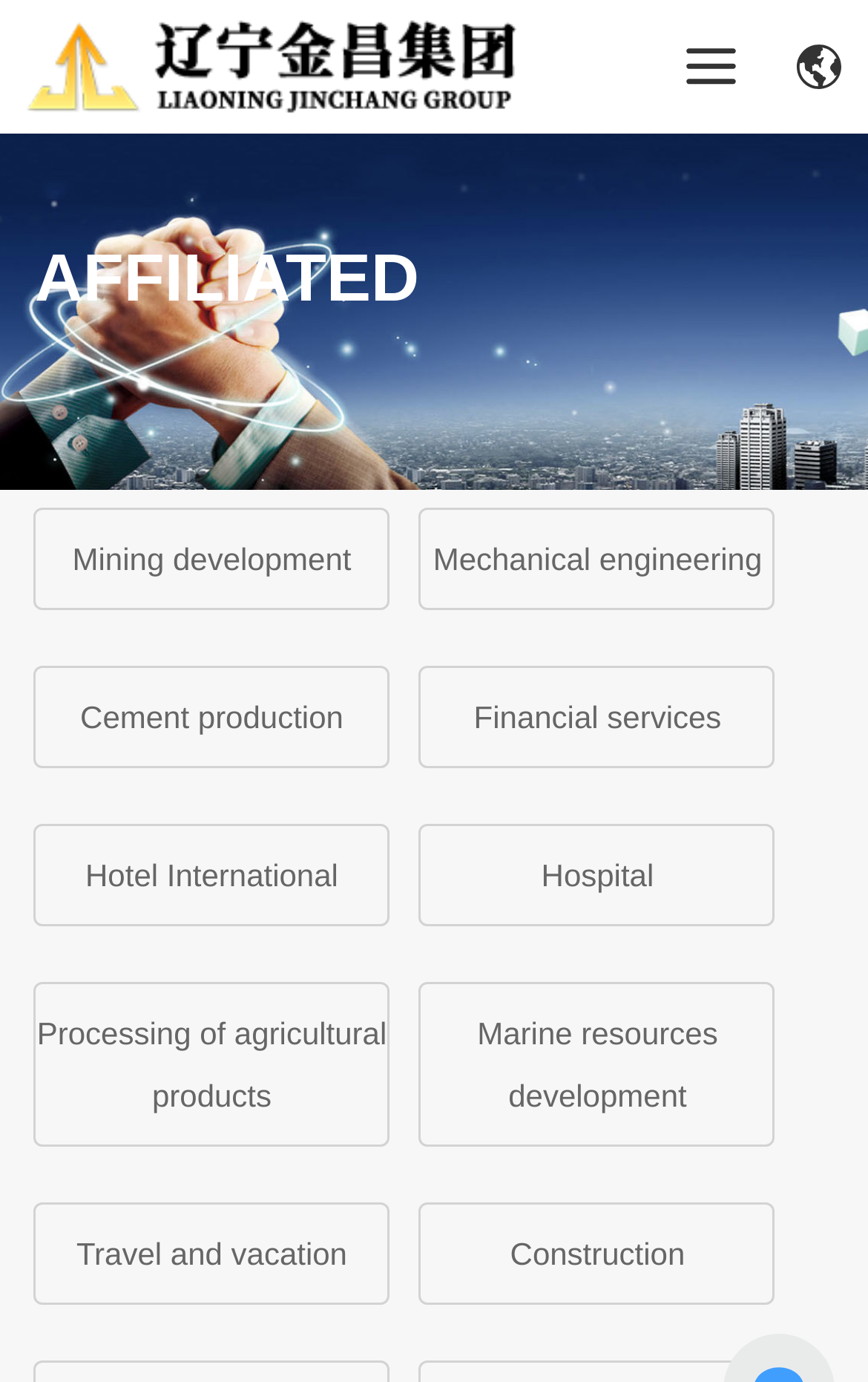Please determine the bounding box of the UI element that matches this description: Construction. The coordinates should be given as (top-left x, top-left y, bottom-right x, bottom-right y), with all values between 0 and 1.

[0.588, 0.894, 0.789, 0.92]